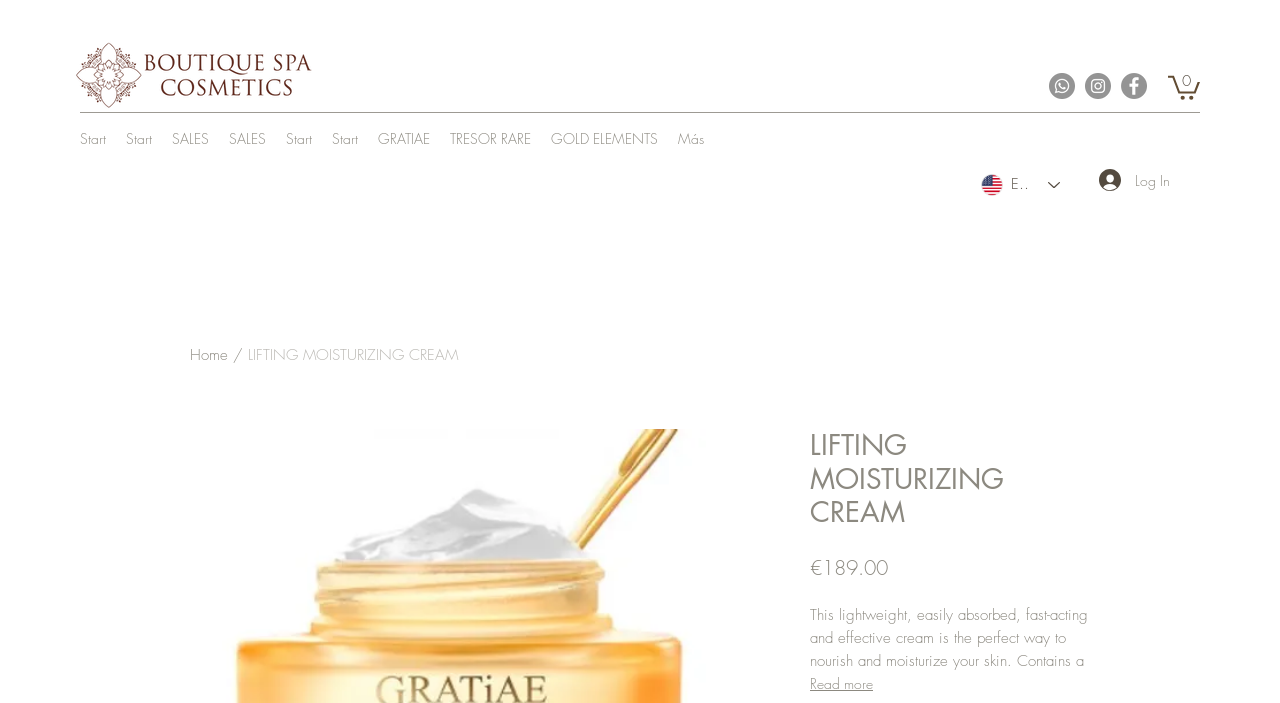Please locate the bounding box coordinates of the element's region that needs to be clicked to follow the instruction: "Copy link". The bounding box coordinates should be provided as four float numbers between 0 and 1, i.e., [left, top, right, bottom].

None